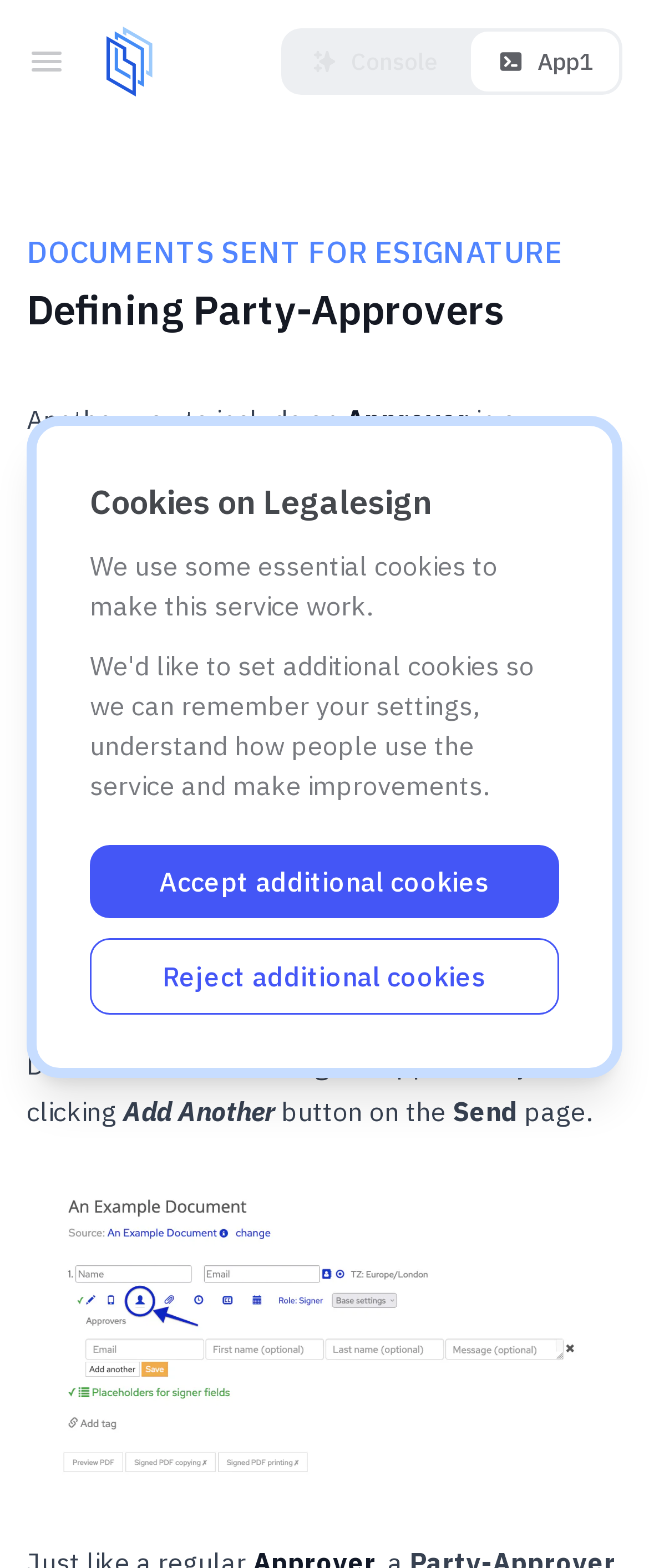What type of document is being referred to?
Kindly offer a comprehensive and detailed response to the question.

Although the webpage does not explicitly mention the type of document, the context of electronic signatures and parties suggests that the document being referred to is a work document, likely used in a business setting.